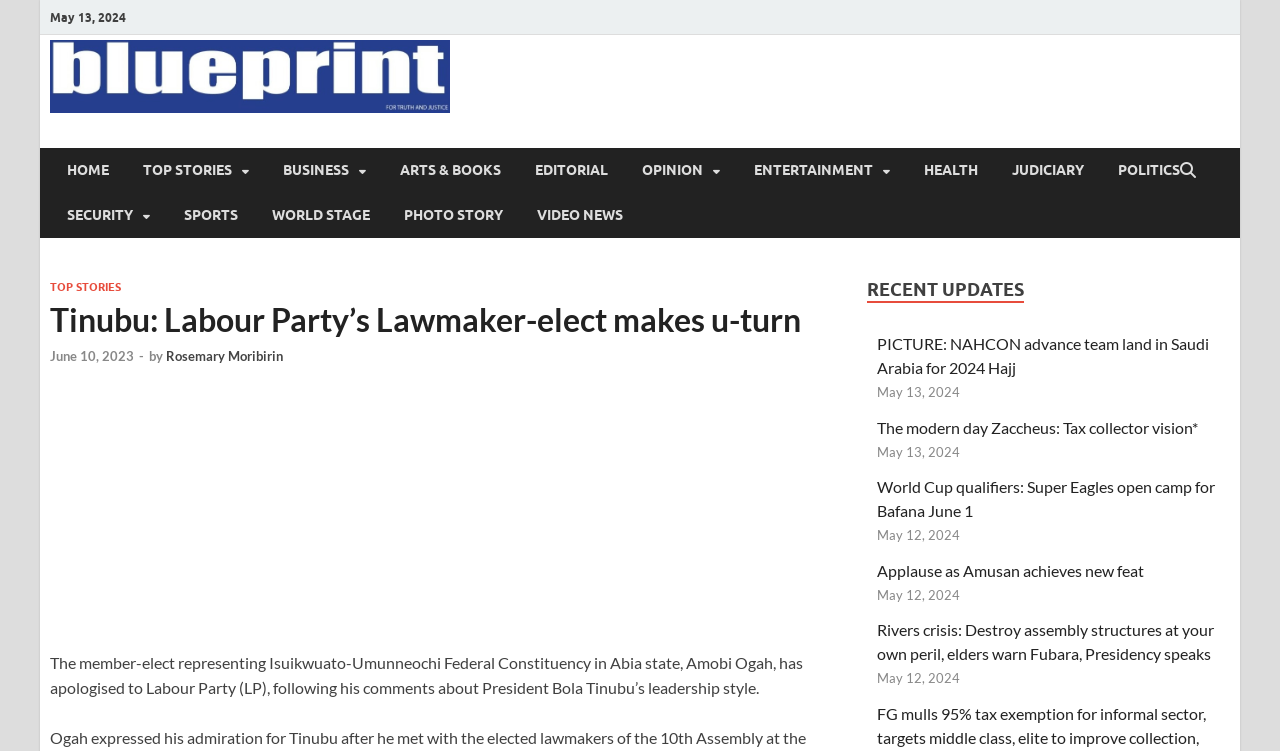Please find the bounding box coordinates of the clickable region needed to complete the following instruction: "Check TOP STORIES". The bounding box coordinates must consist of four float numbers between 0 and 1, i.e., [left, top, right, bottom].

[0.098, 0.197, 0.208, 0.257]